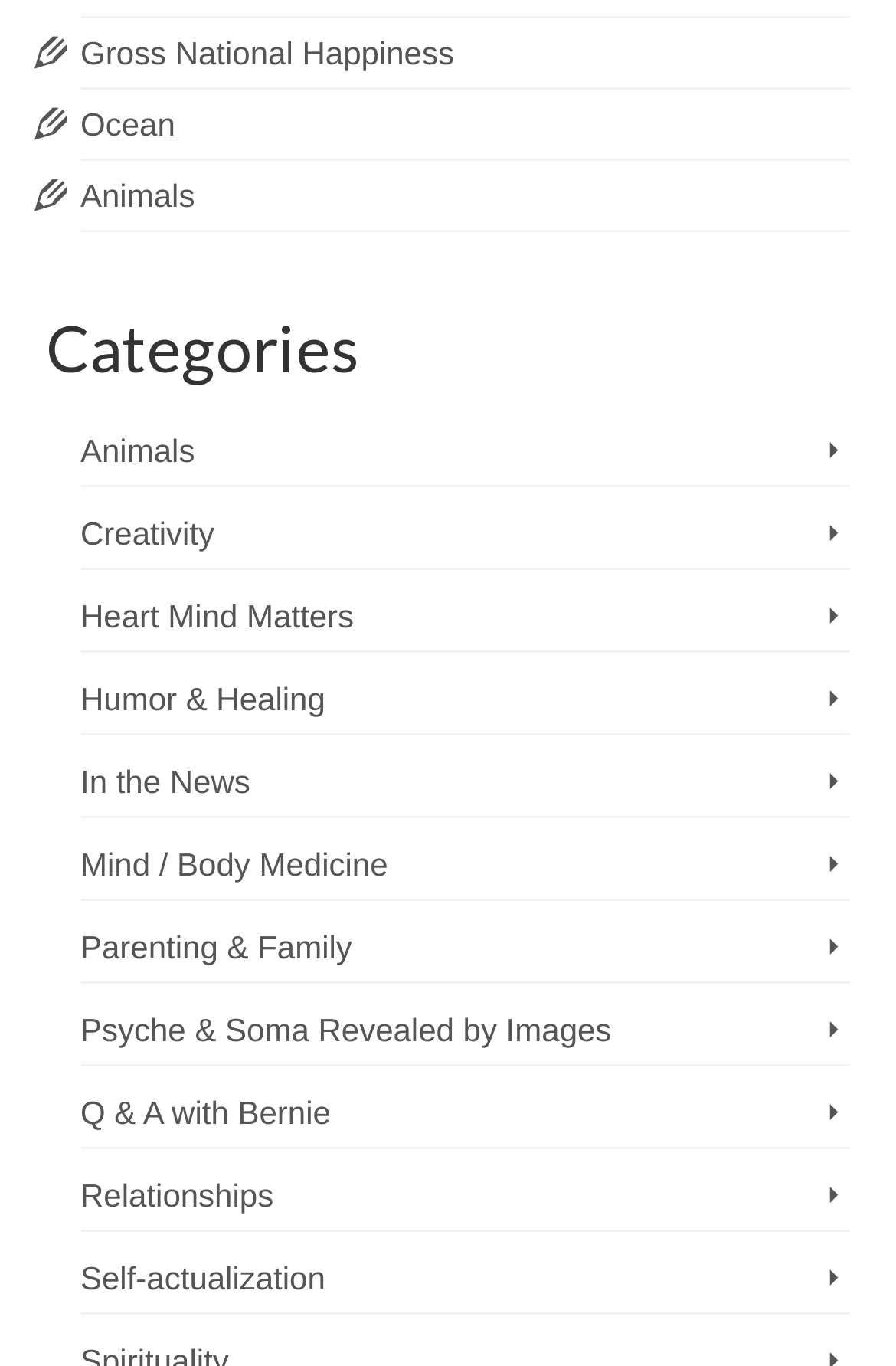Respond with a single word or phrase:
What is the first category listed?

Gross National Happiness